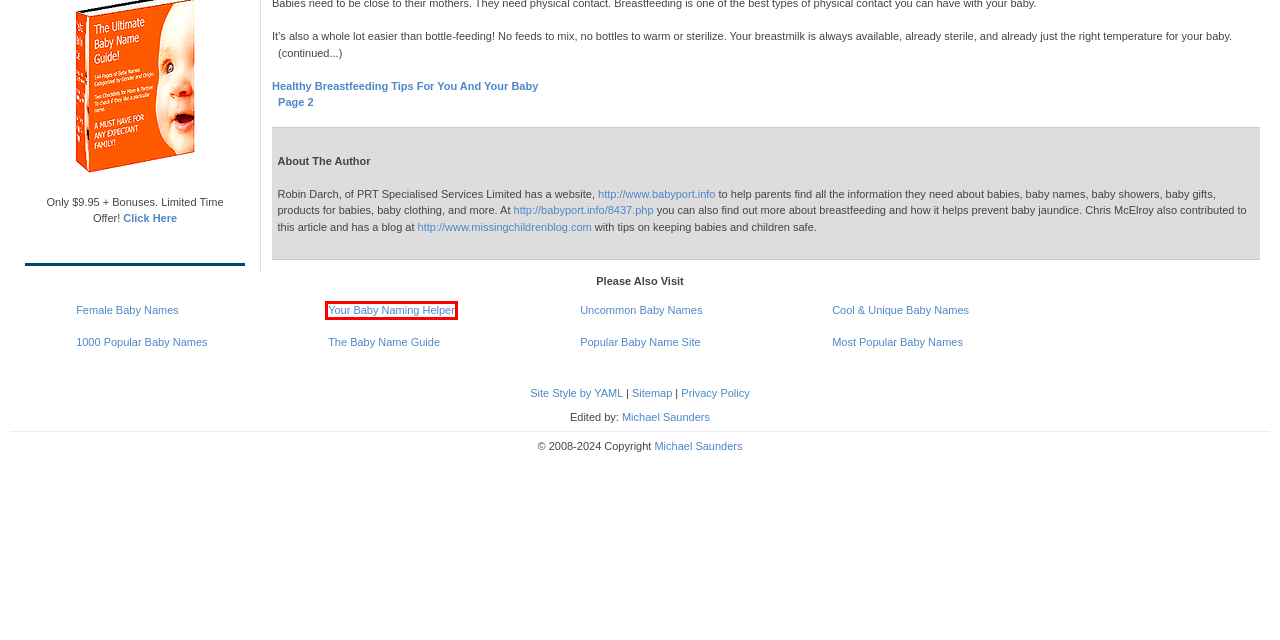You have been given a screenshot of a webpage with a red bounding box around a UI element. Select the most appropriate webpage description for the new webpage that appears after clicking the element within the red bounding box. The choices are:
A. Female Baby Names
B. Naming Your Baby
C. Uncommon Baby Names
D. Popular Names for the Year 2022 - Most Popular Baby Names and Their Meanings
E. Michael Saunders
F. Cool and Unique Baby Names
G. Unique Baby Names eBook
H. Name Trends and Derivations - Baby Name Trends and Their Meanings

B